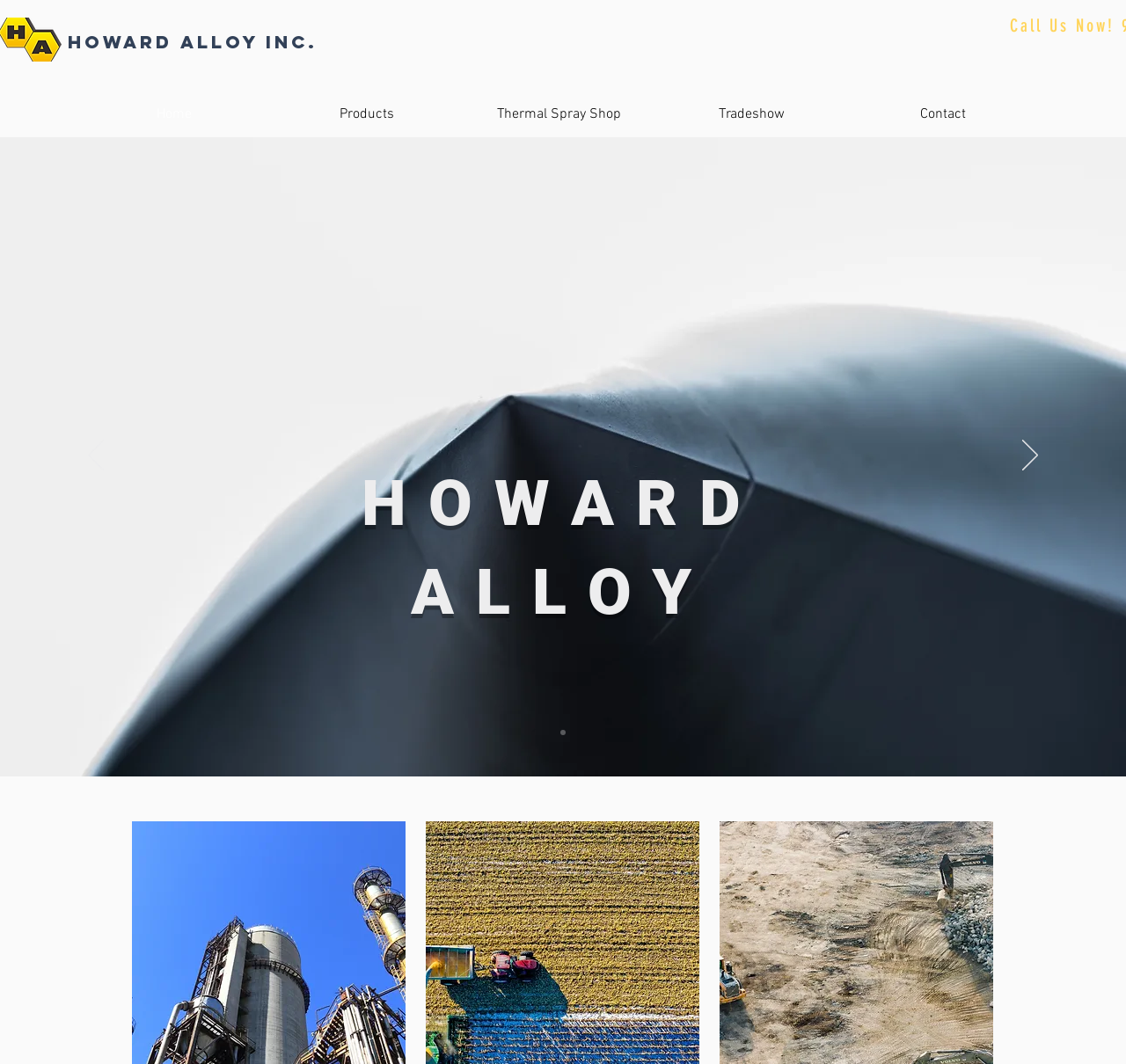Please answer the following question using a single word or phrase: 
How many navigation links are there?

5